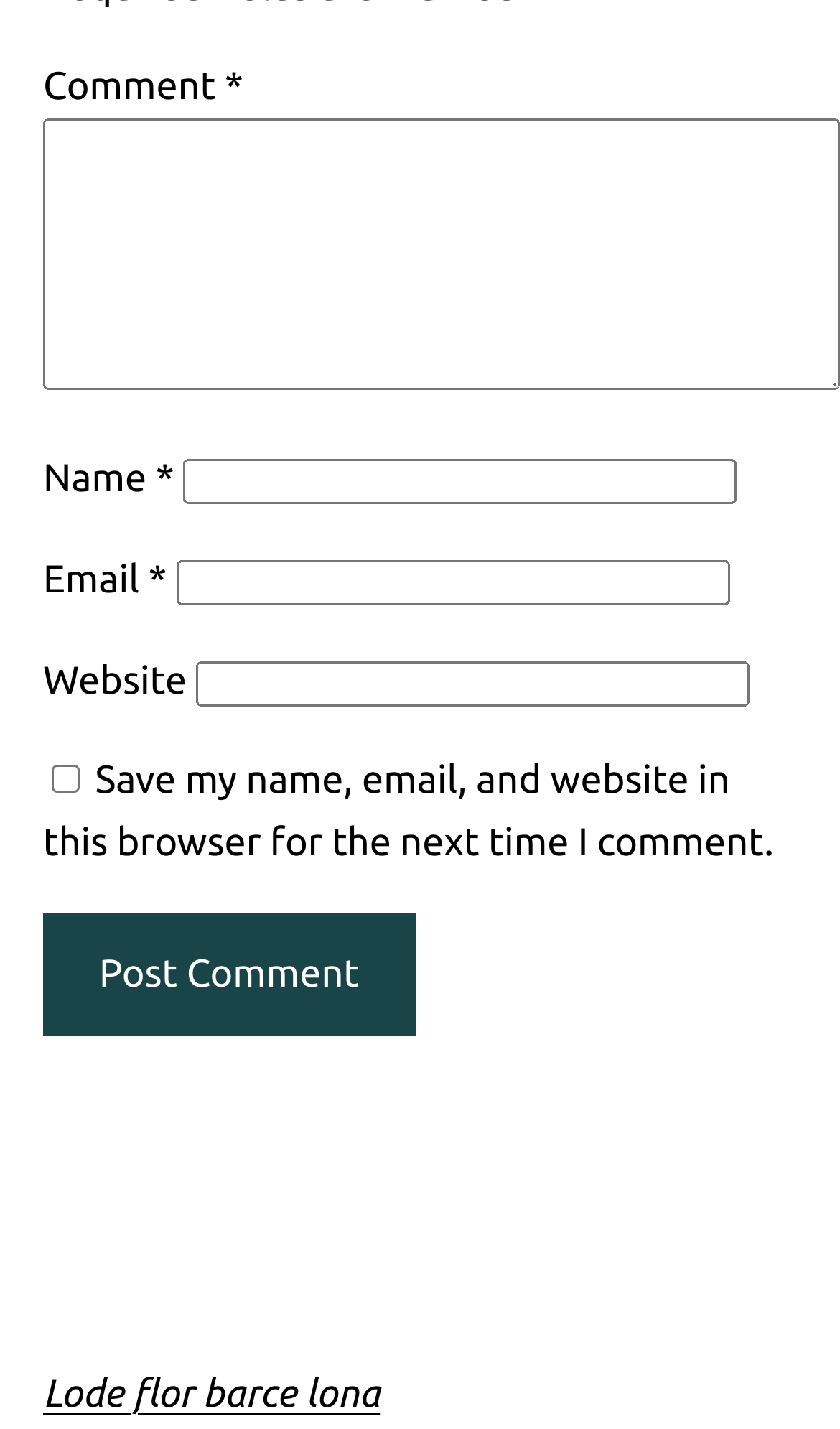Please give a concise answer to this question using a single word or phrase: 
What is the purpose of the textbox labeled 'Comment'?

To enter a comment